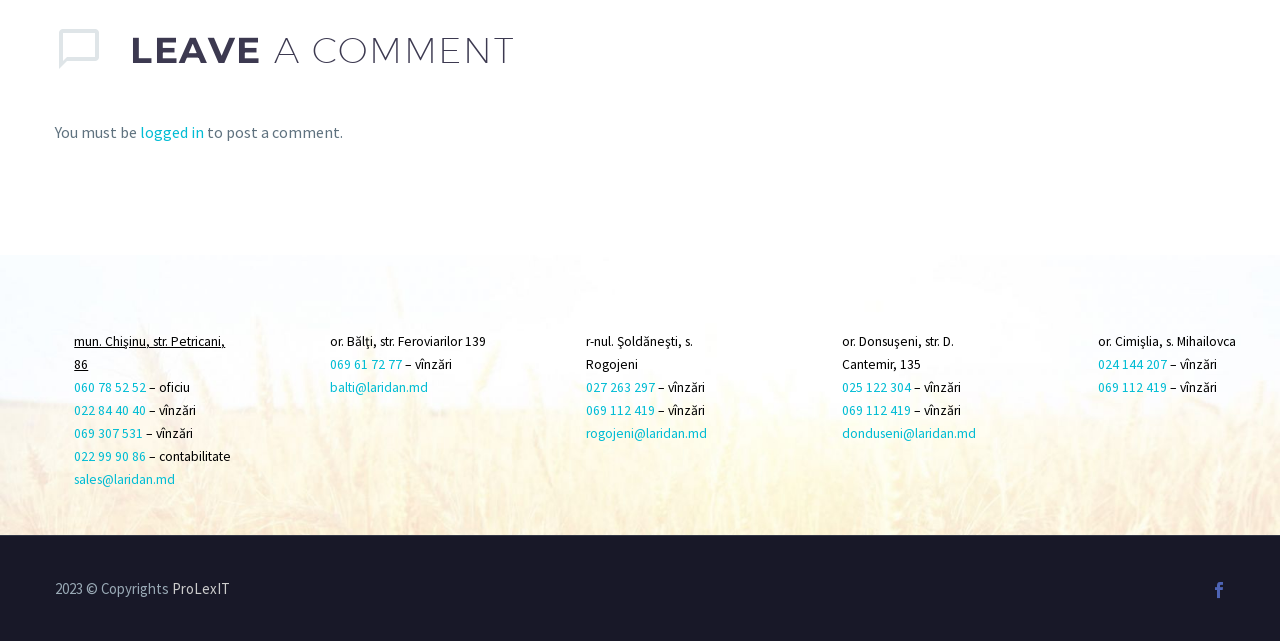Please determine the bounding box coordinates of the element to click on in order to accomplish the following task: "Click on 'or. Bălţi, str. Feroviarilor 139' to view the Bălţi office". Ensure the coordinates are four float numbers ranging from 0 to 1, i.e., [left, top, right, bottom].

[0.258, 0.52, 0.38, 0.547]